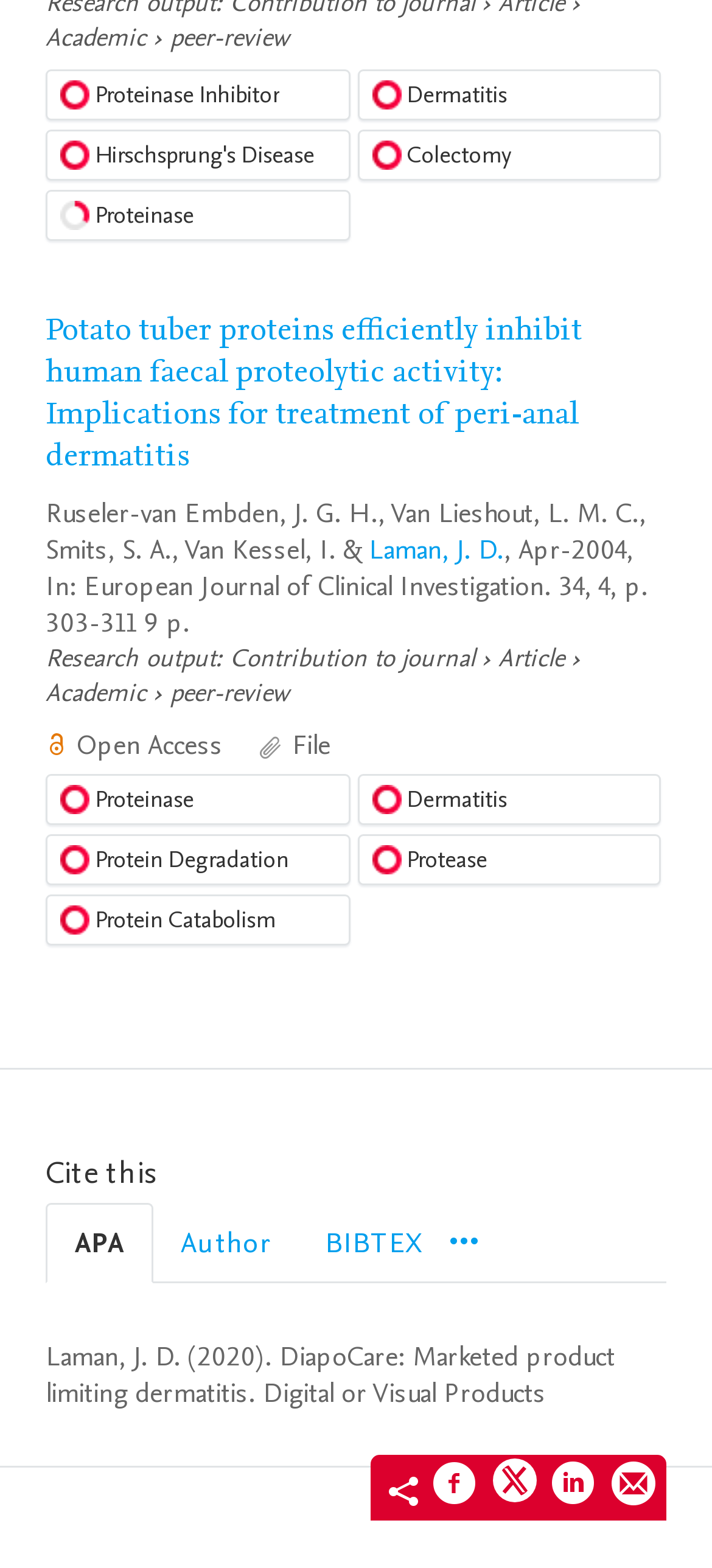Please find the bounding box coordinates for the clickable element needed to perform this instruction: "Select the 'Author' citation style".

[0.215, 0.768, 0.418, 0.817]